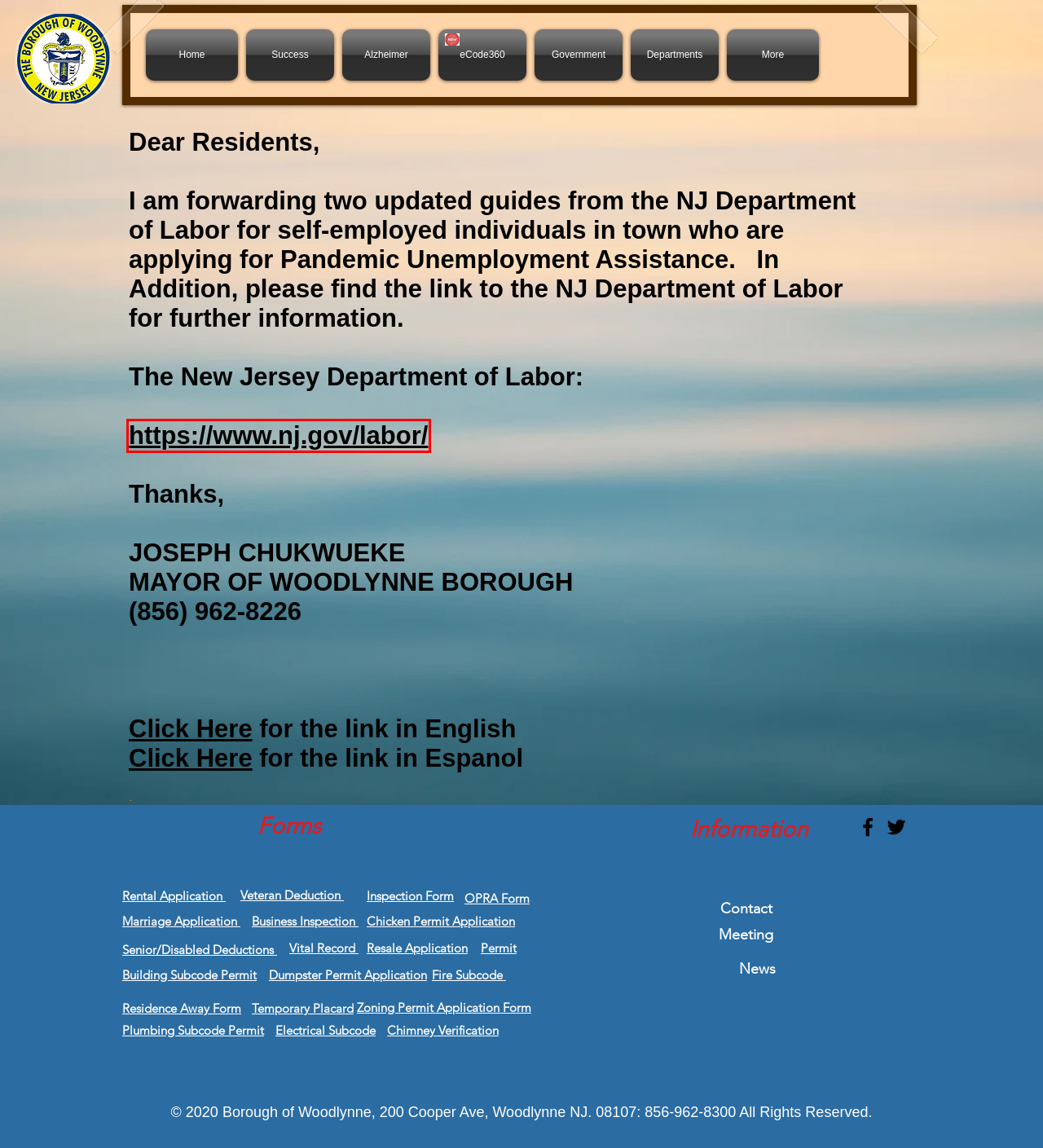Analyze the screenshot of a webpage that features a red rectangle bounding box. Pick the webpage description that best matches the new webpage you would see after clicking on the element within the red bounding box. Here are the candidates:
A. Department of Labor & Workforce Development
B. Meetings | woodlynnenj.org
C. Government | woodlynnenj.org
D. Contact | woodlynnenj.org
E. Success | woodlynnenj.org
F. Home | woodlynnenj.org
G. Memory Care in New Jersey | Alzheimer's & Dementia Care
H. Departments | woodlynnenj.org

A